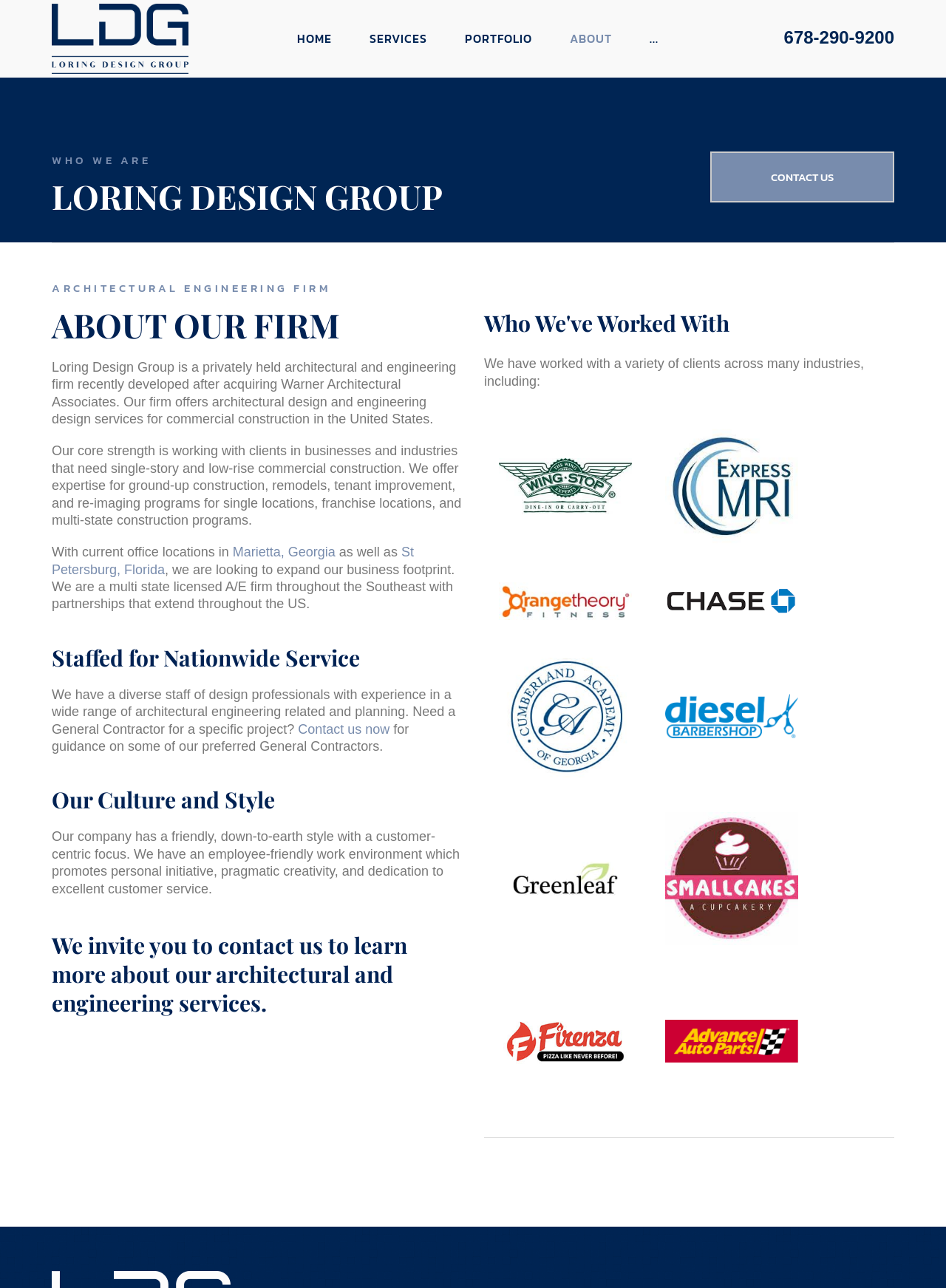Locate the bounding box coordinates of the clickable part needed for the task: "Click the contact us link".

[0.23, 0.722, 0.341, 0.745]